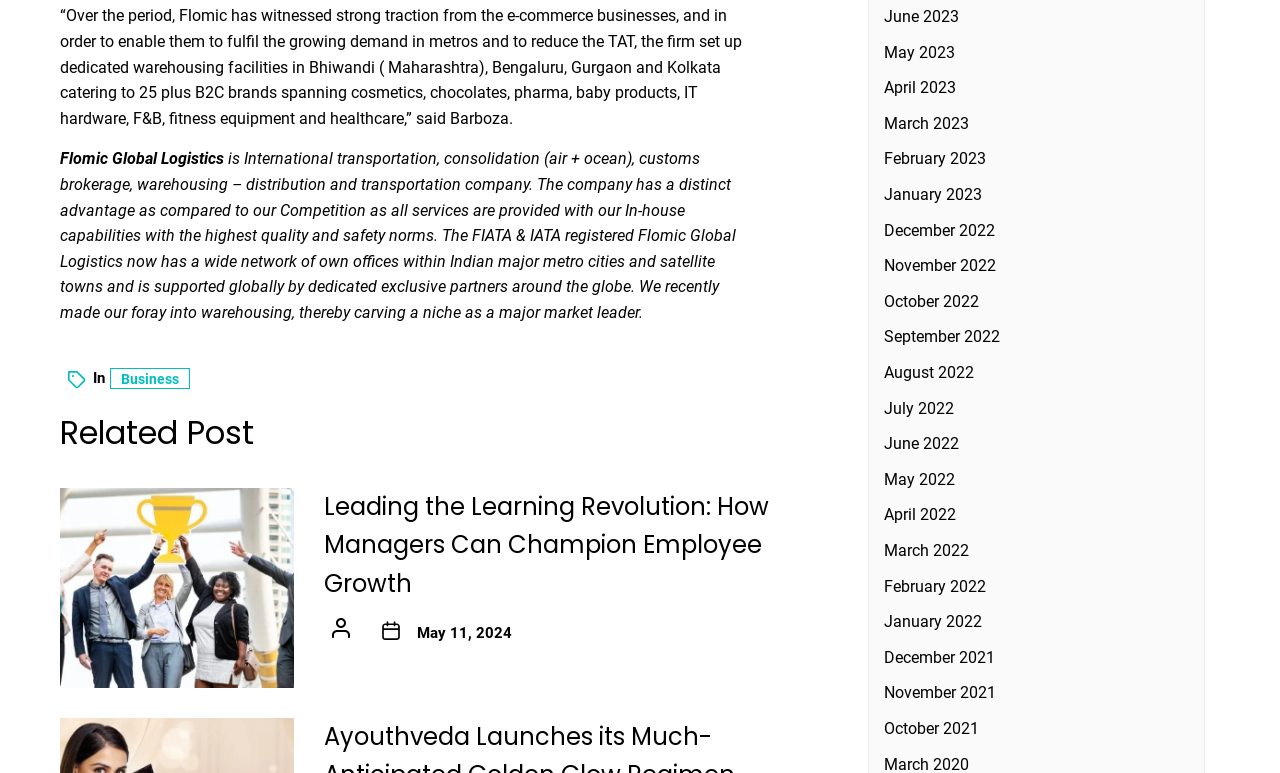From the details in the image, provide a thorough response to the question: What is the name of the logistics company?

The name of the logistics company can be found in the static text element with the bounding box coordinates [0.047, 0.193, 0.175, 0.218], which reads 'Flomic Global Logistics'.